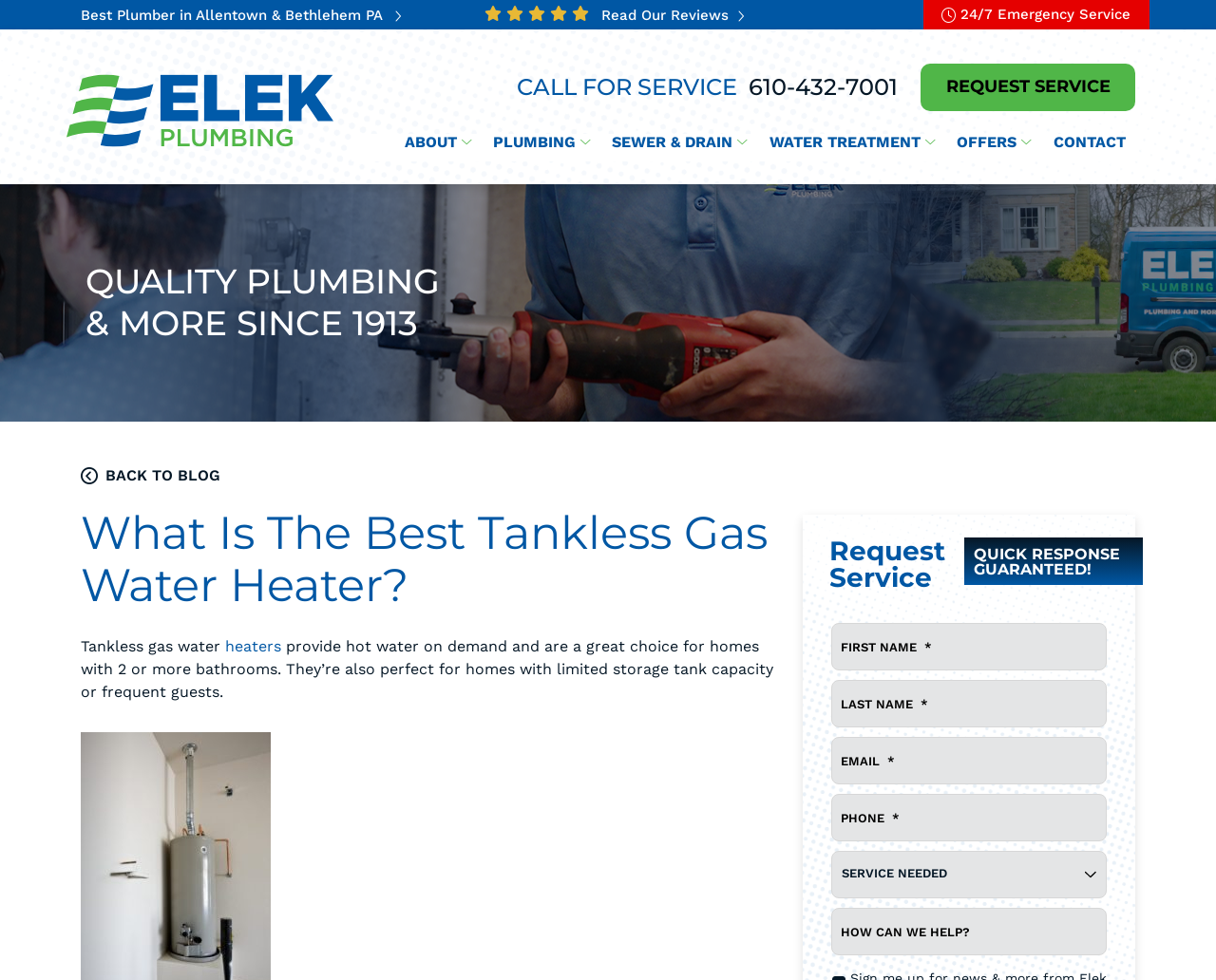What is the guarantee for the service?
Please give a detailed and thorough answer to the question, covering all relevant points.

I found the guarantee by looking at the text 'QUICK RESPONSE GUARANTEED!' which is located at the bottom of the webpage.